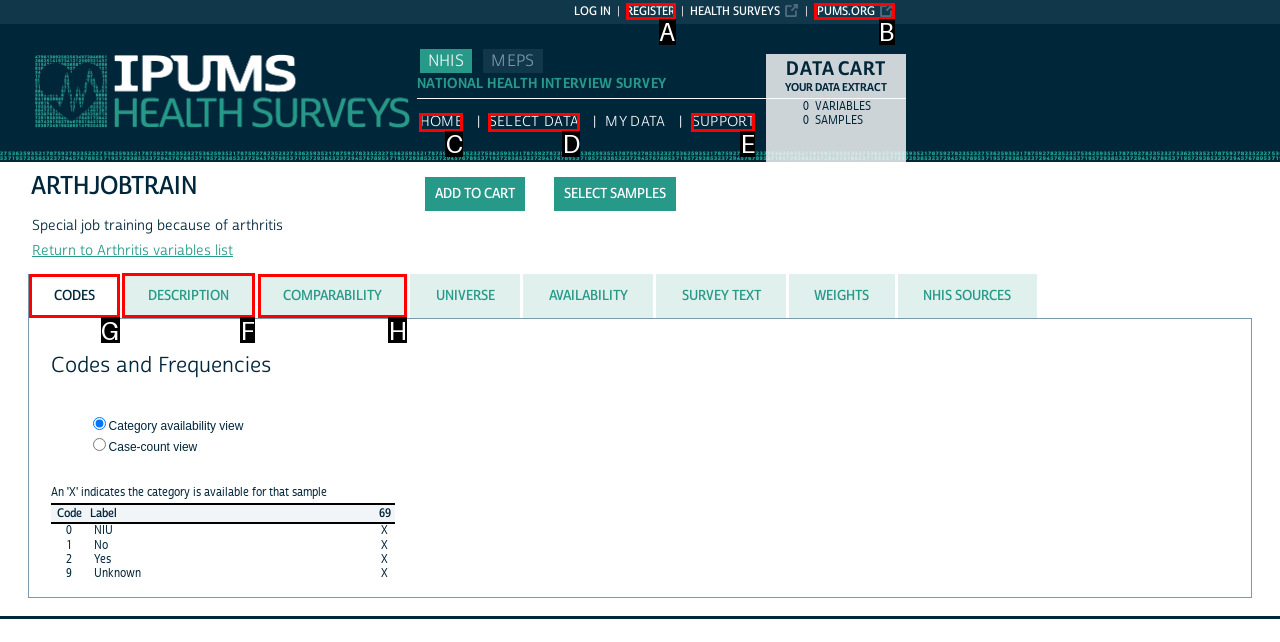Which UI element should you click on to achieve the following task: Select the 'DESCRIPTION' tab? Provide the letter of the correct option.

F